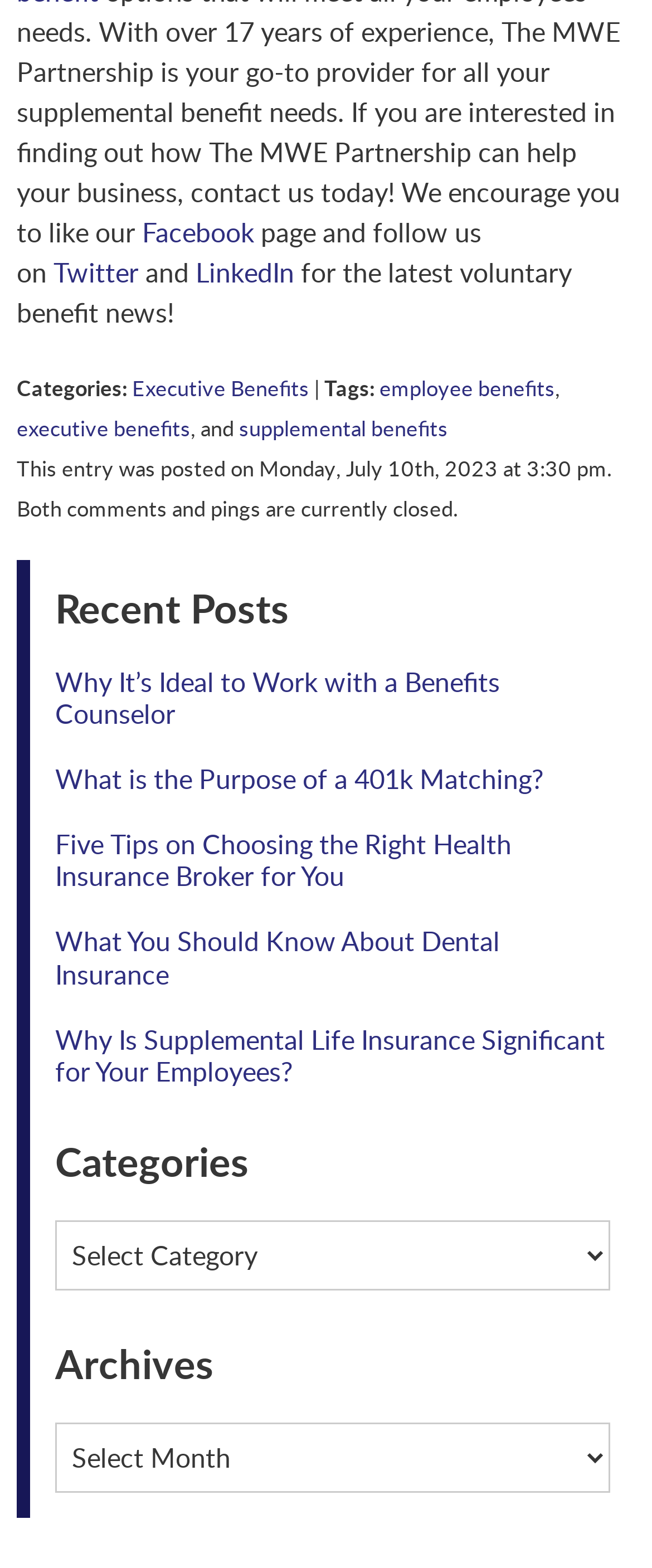What is the category of the first post?
Using the image, answer in one word or phrase.

Executive Benefits